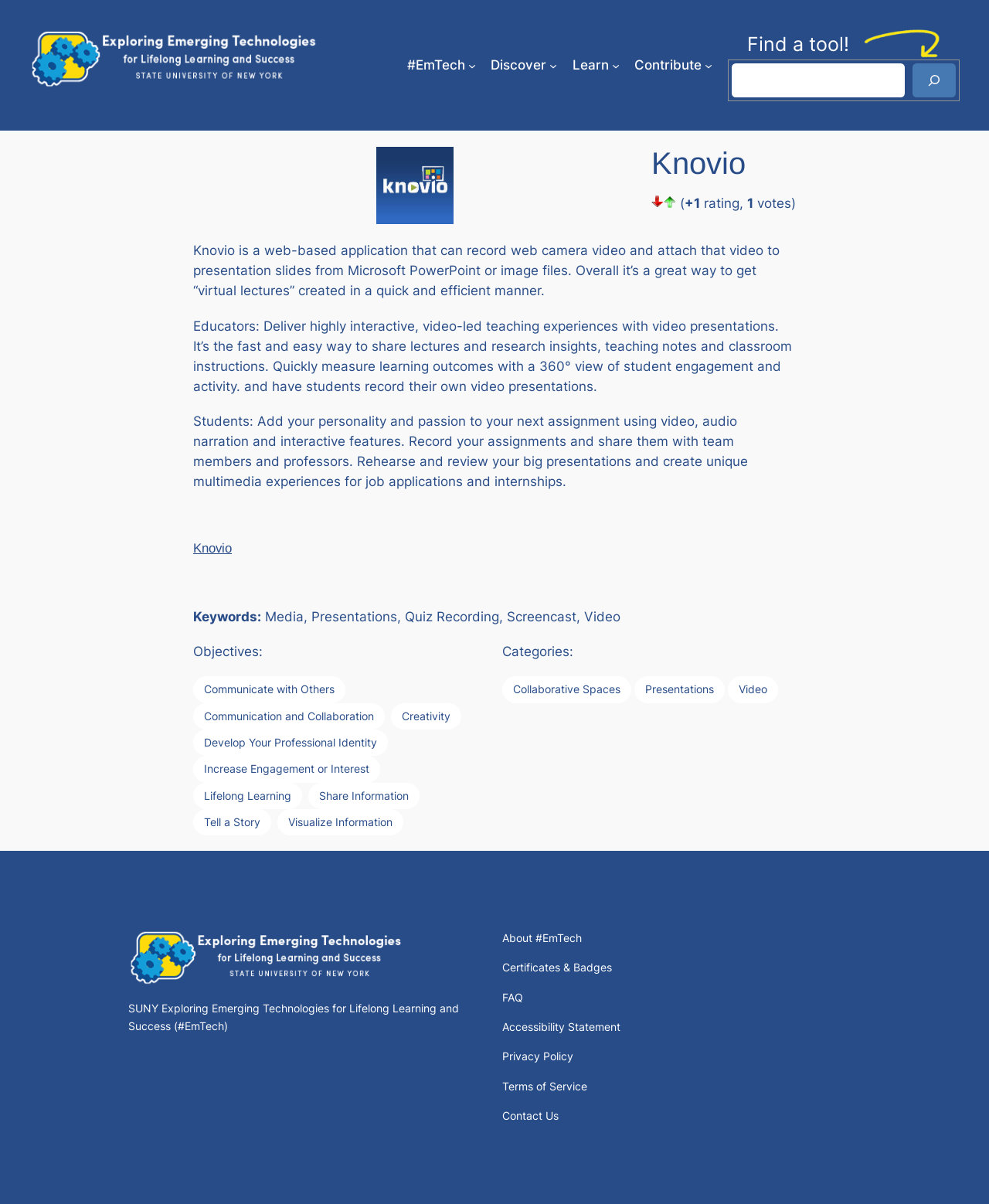Please specify the bounding box coordinates in the format (top-left x, top-left y, bottom-right x, bottom-right y), with all values as floating point numbers between 0 and 1. Identify the bounding box of the UI element described by: Increase Engagement or Interest

[0.195, 0.628, 0.384, 0.65]